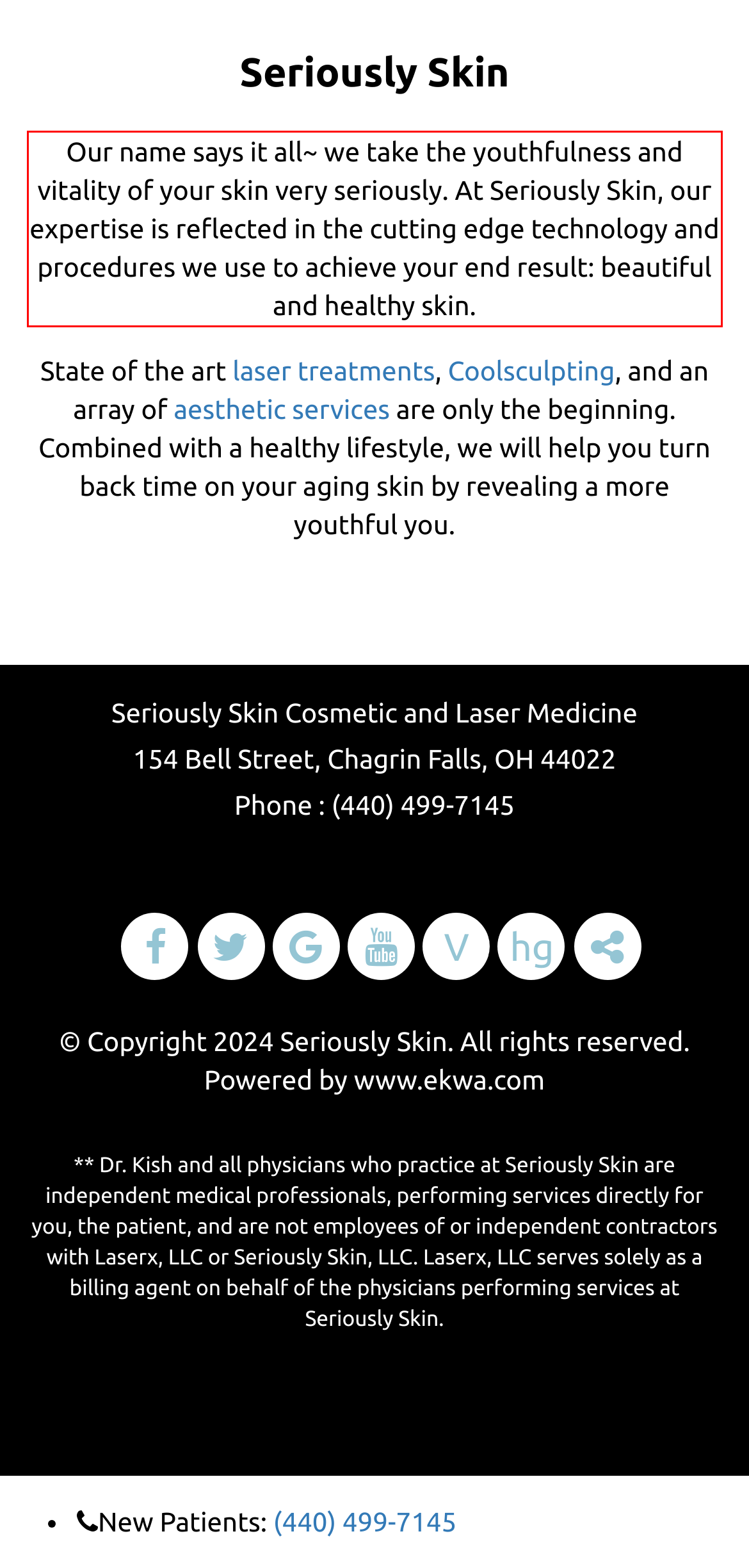Given a webpage screenshot, locate the red bounding box and extract the text content found inside it.

Our name says it all~ we take the youthfulness and vitality of your skin very seriously. At Seriously Skin, our expertise is reflected in the cutting edge technology and procedures we use to achieve your end result: beautiful and healthy skin.